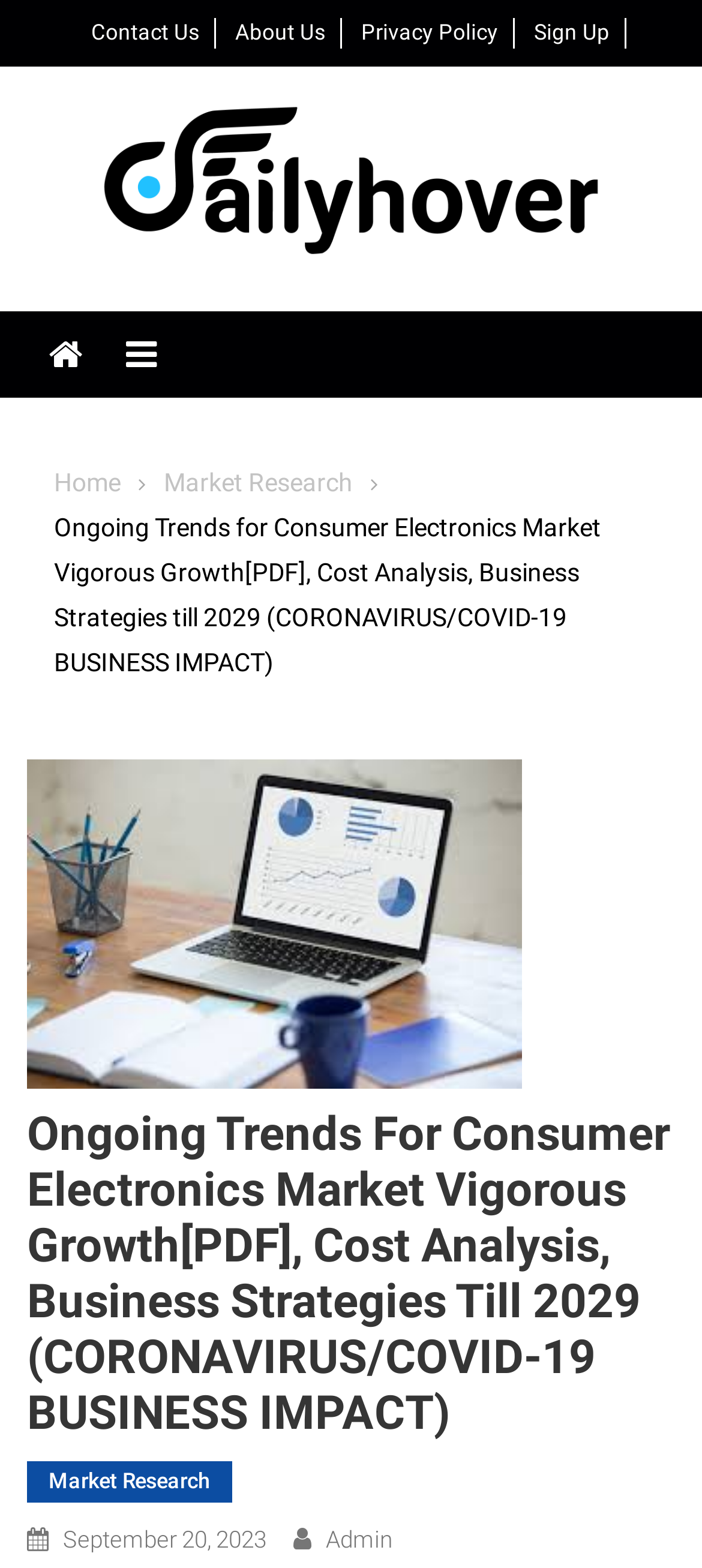Analyze the image and deliver a detailed answer to the question: How many navigation links are in the breadcrumbs?

I counted the number of links in the breadcrumbs navigation section, which are 'Home', 'Market Research', and the current page link. Therefore, there are 3 navigation links in the breadcrumbs.